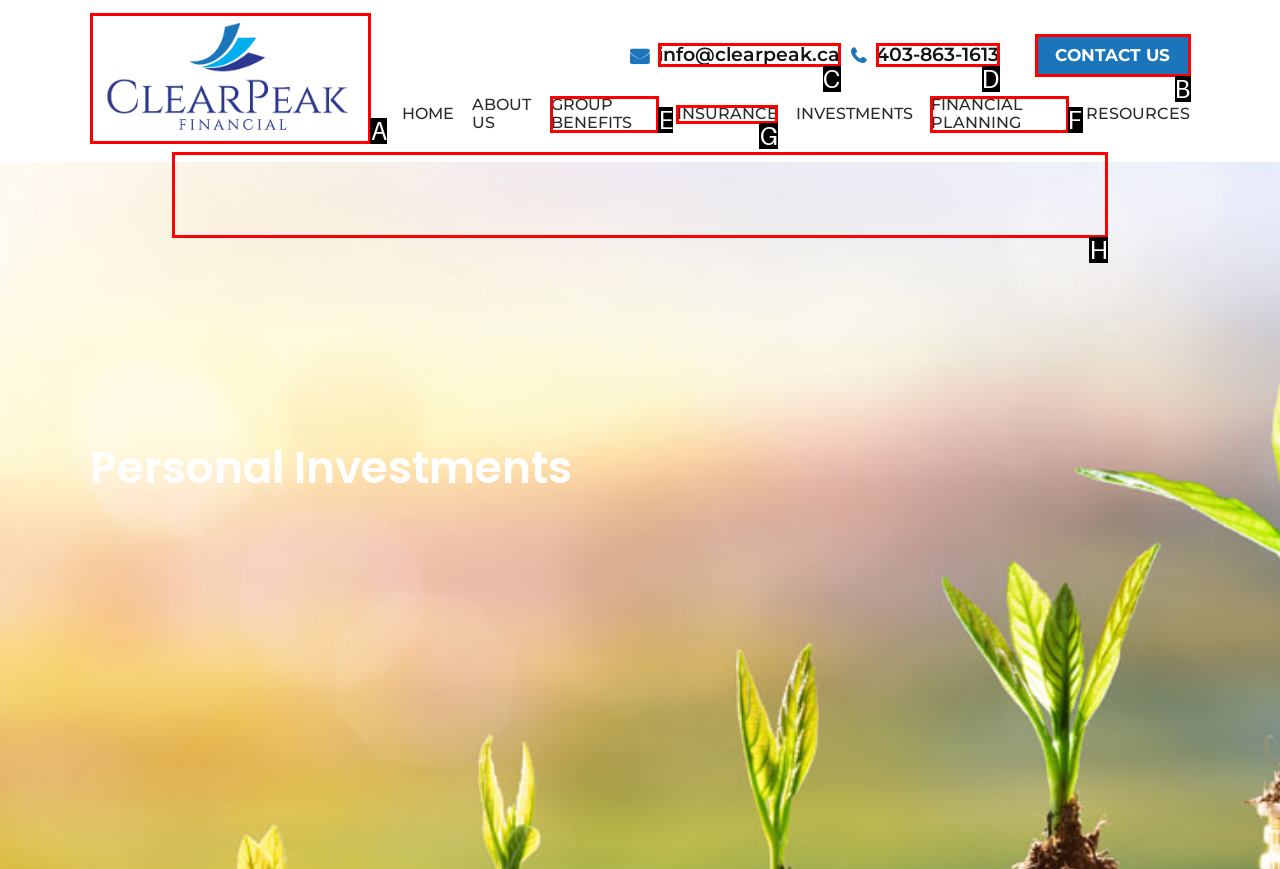Please provide the letter of the UI element that best fits the following description: Bugs
Respond with the letter from the given choices only.

None